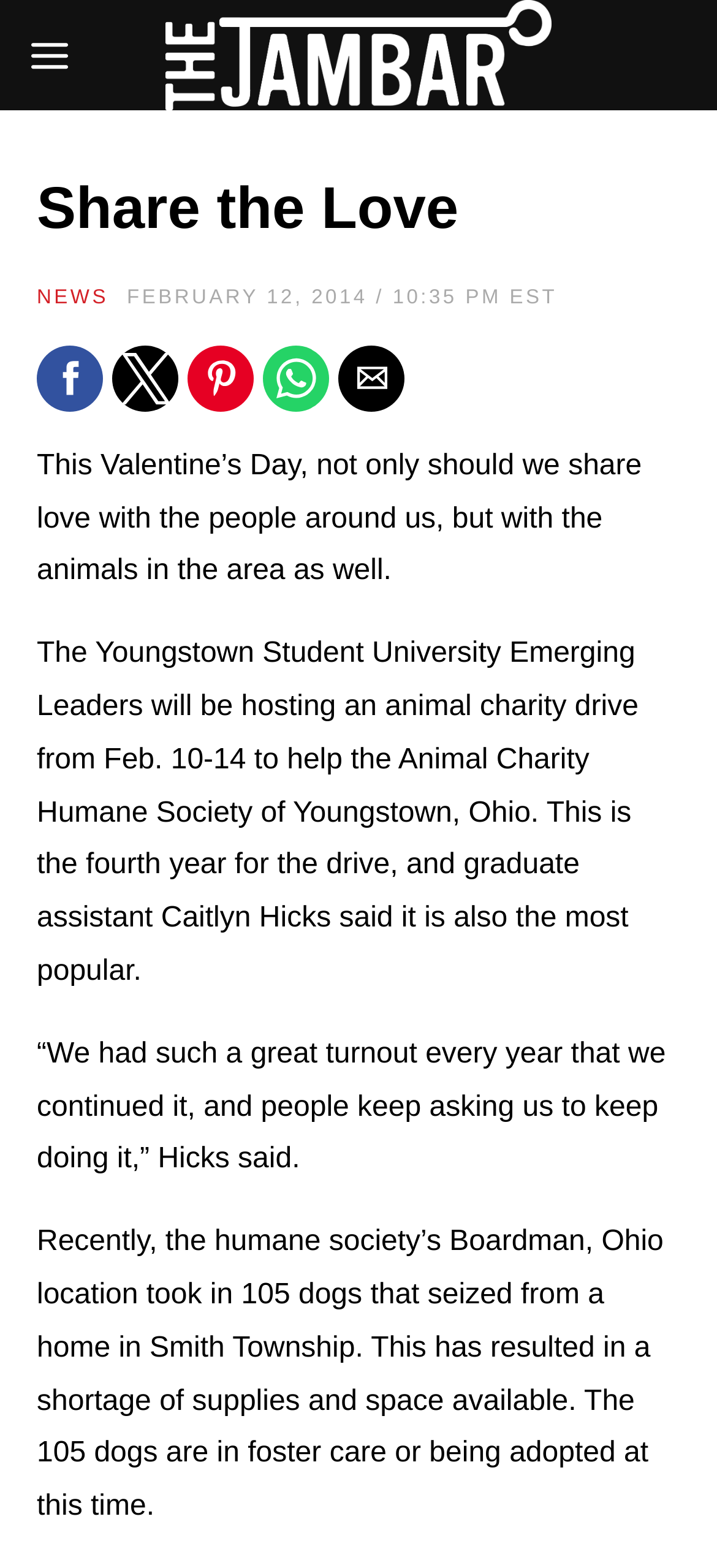Please find and provide the title of the webpage.

Share the Love